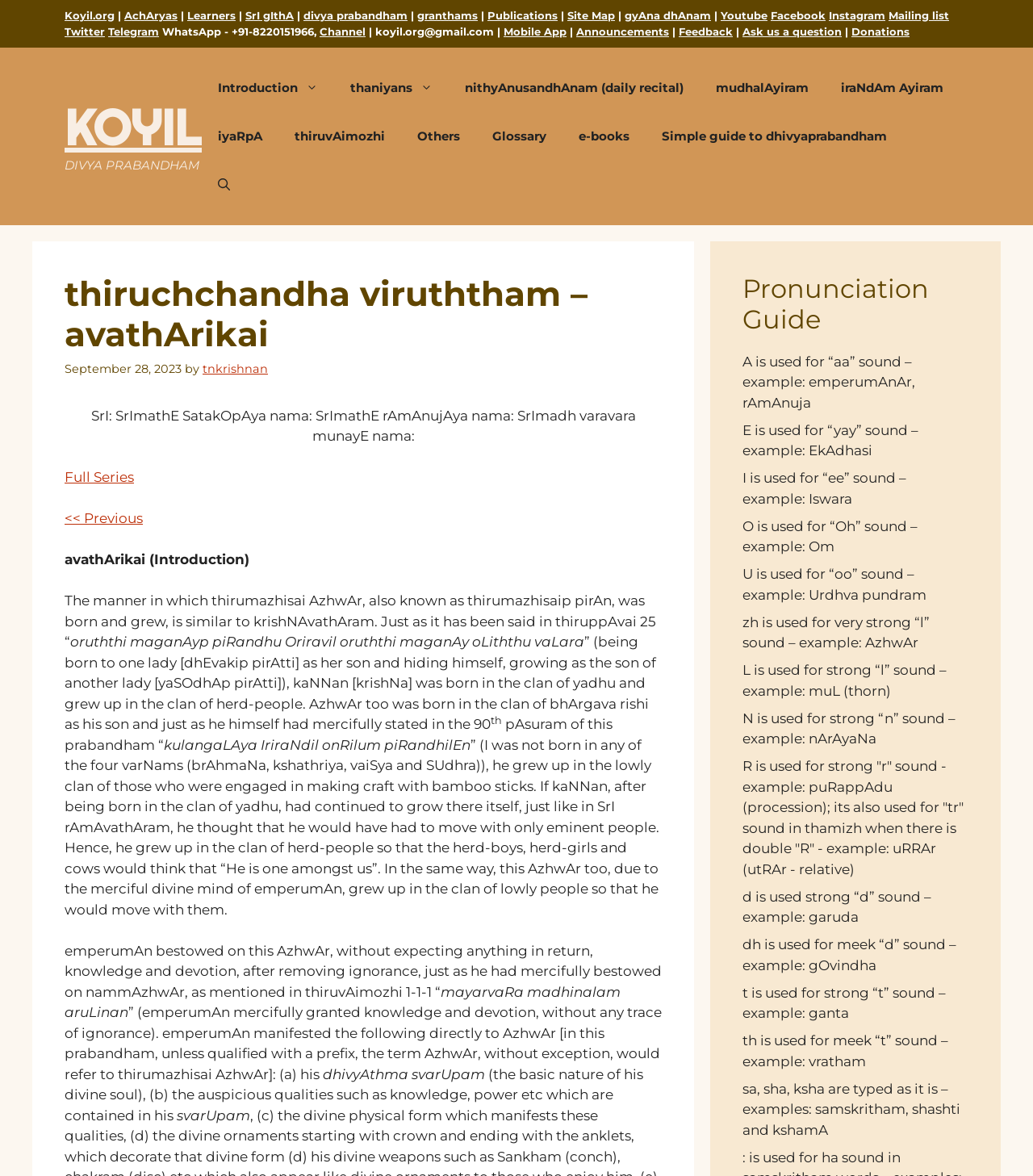Please mark the clickable region by giving the bounding box coordinates needed to complete this instruction: "View HUBER+SUHNER PDU".

None